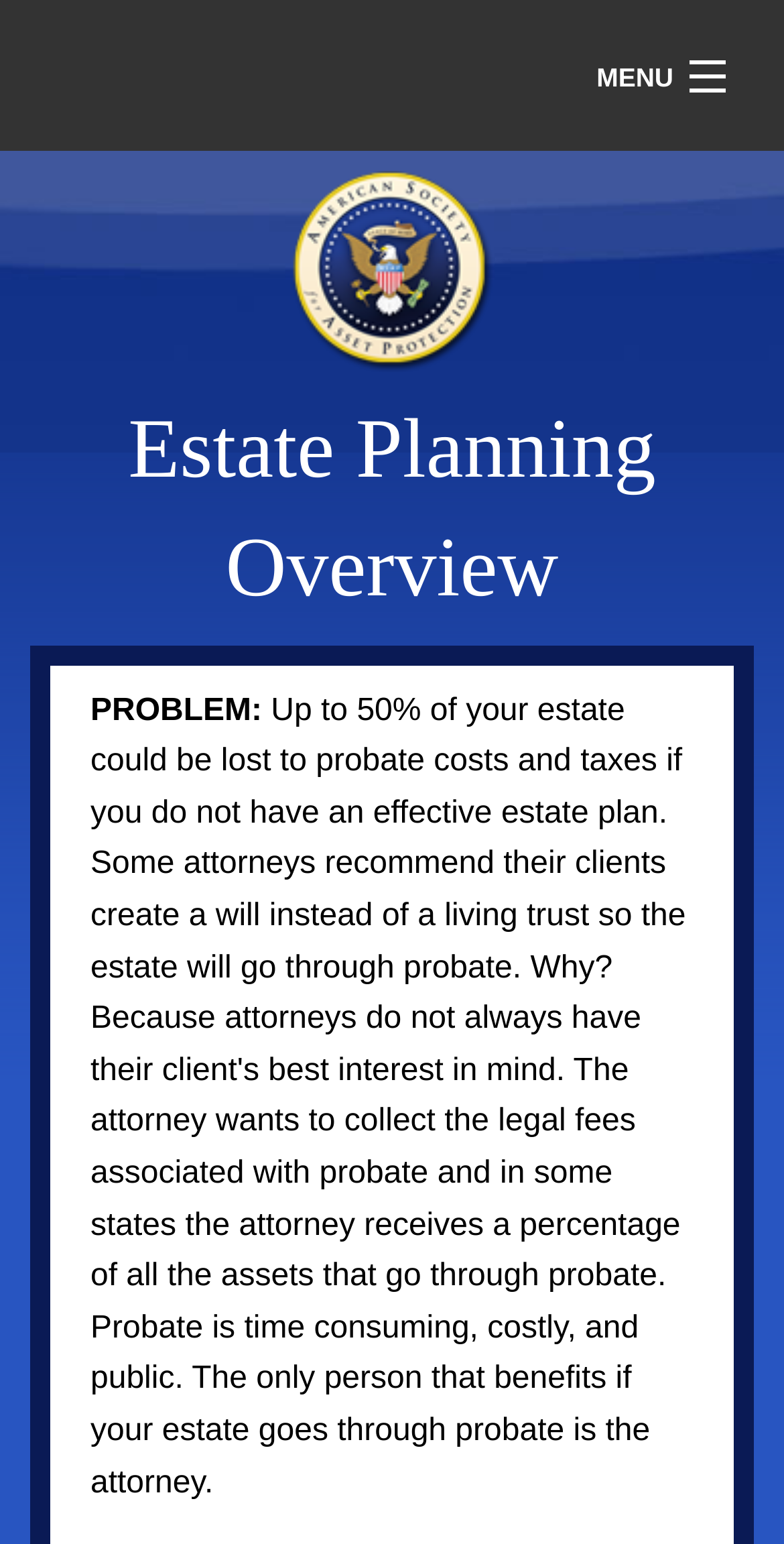Give a one-word or short phrase answer to the question: 
What is the position of the 'Home Image'?

Top left